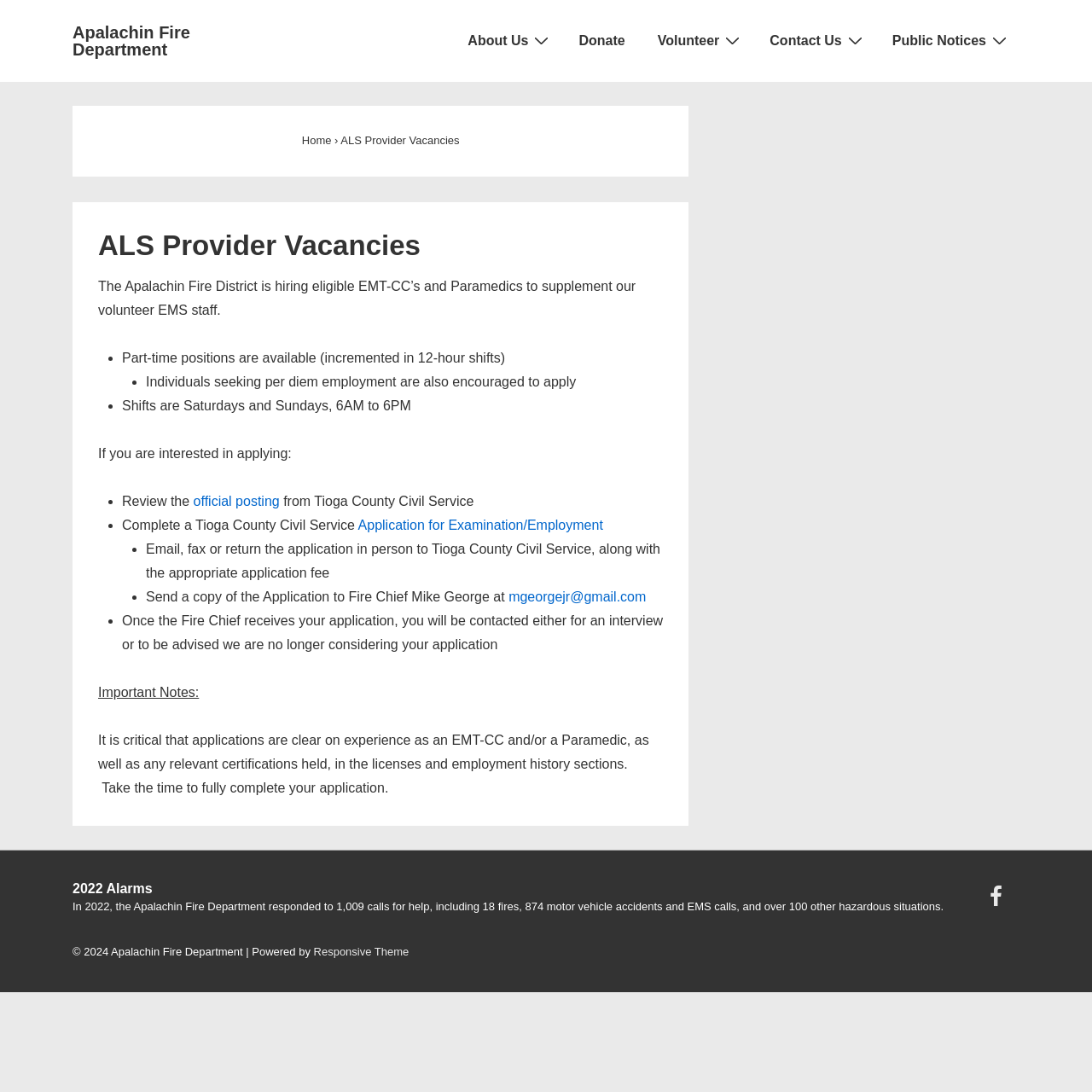Please find the bounding box coordinates of the element that needs to be clicked to perform the following instruction: "Click on About Us". The bounding box coordinates should be four float numbers between 0 and 1, represented as [left, top, right, bottom].

[0.414, 0.019, 0.514, 0.056]